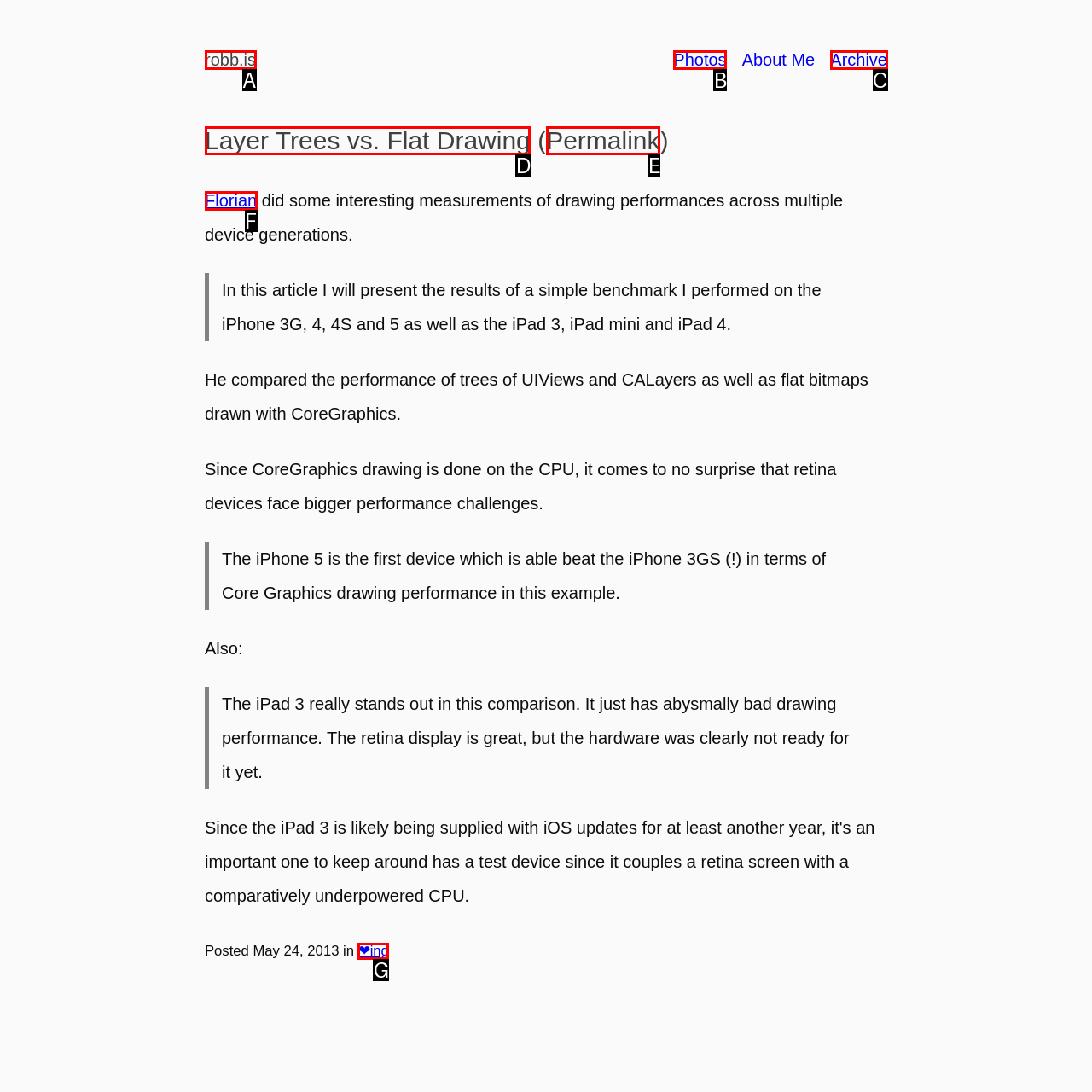Using the provided description: Layer Trees vs. Flat Drawing, select the most fitting option and return its letter directly from the choices.

D